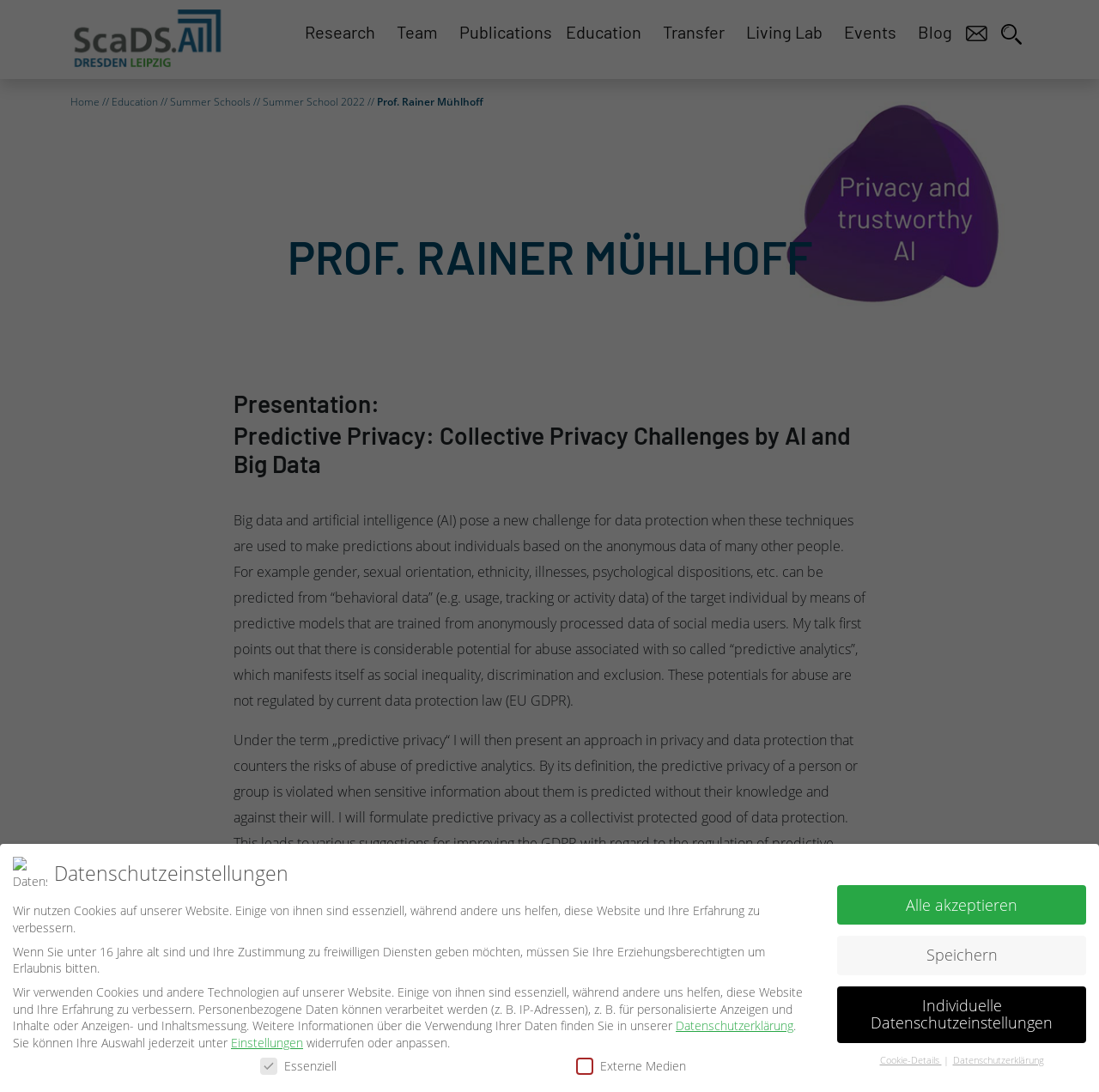What is the primary heading on this webpage?

PROF. RAINER MÜHLHOFF